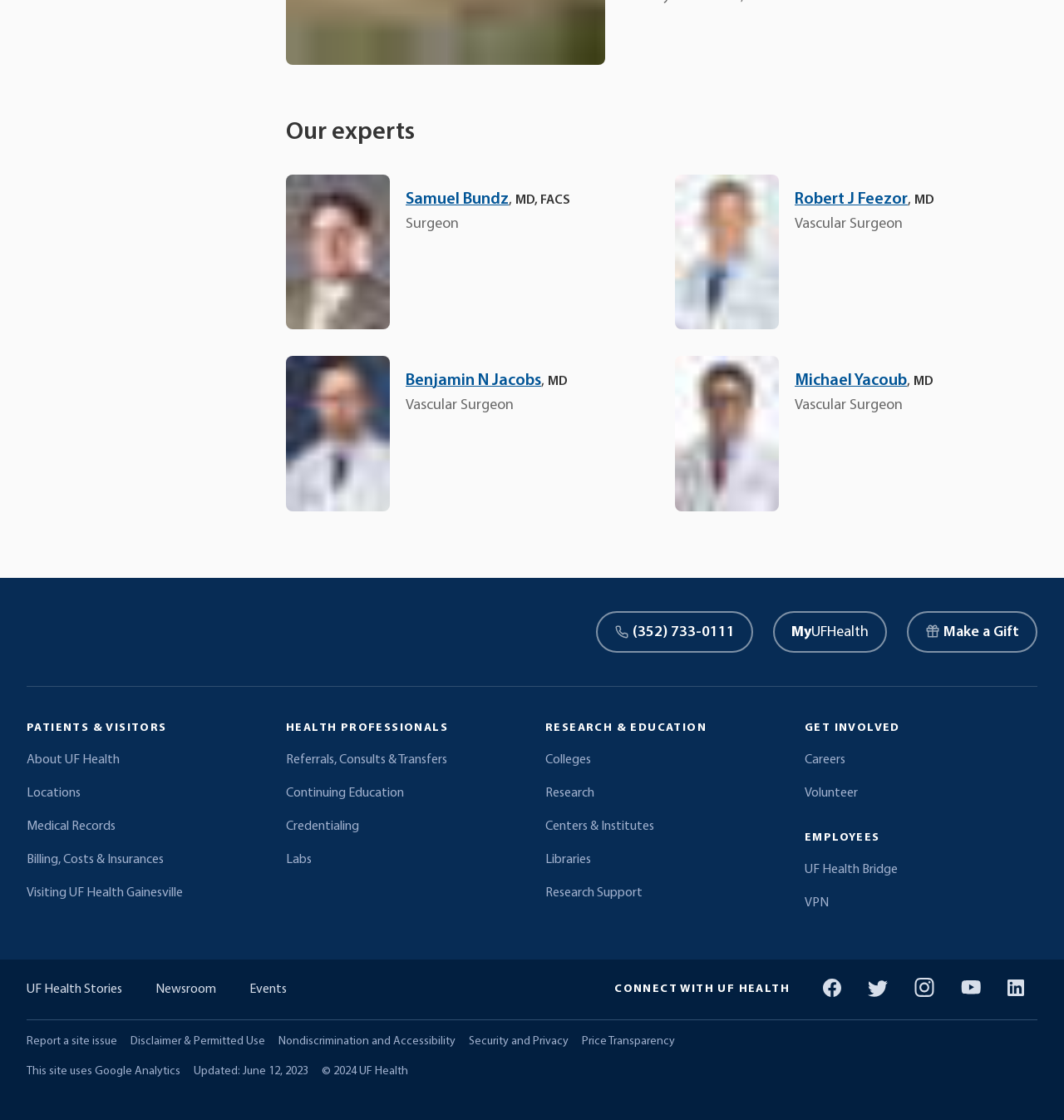How many social media links are there at the bottom of the page?
Kindly answer the question with as much detail as you can.

I counted the number of links with images of social media logos at the bottom of the page, and there are 5 of them: Facebook, Twitter, Instagram, YouTube, and LinkedIn.